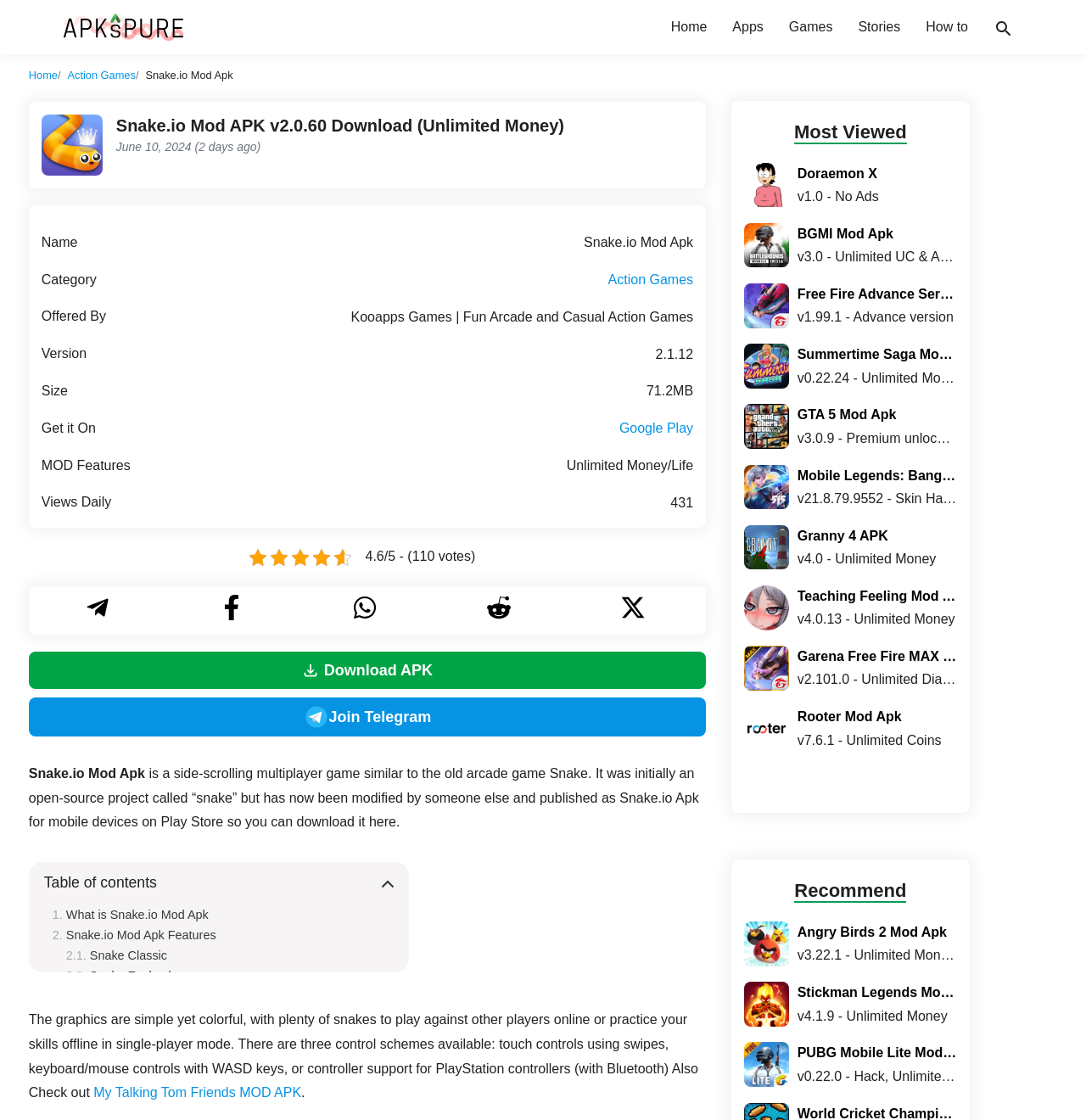Locate the bounding box coordinates of the area that needs to be clicked to fulfill the following instruction: "Download Snake.io Mod APK". The coordinates should be in the format of four float numbers between 0 and 1, namely [left, top, right, bottom].

[0.026, 0.582, 0.65, 0.615]